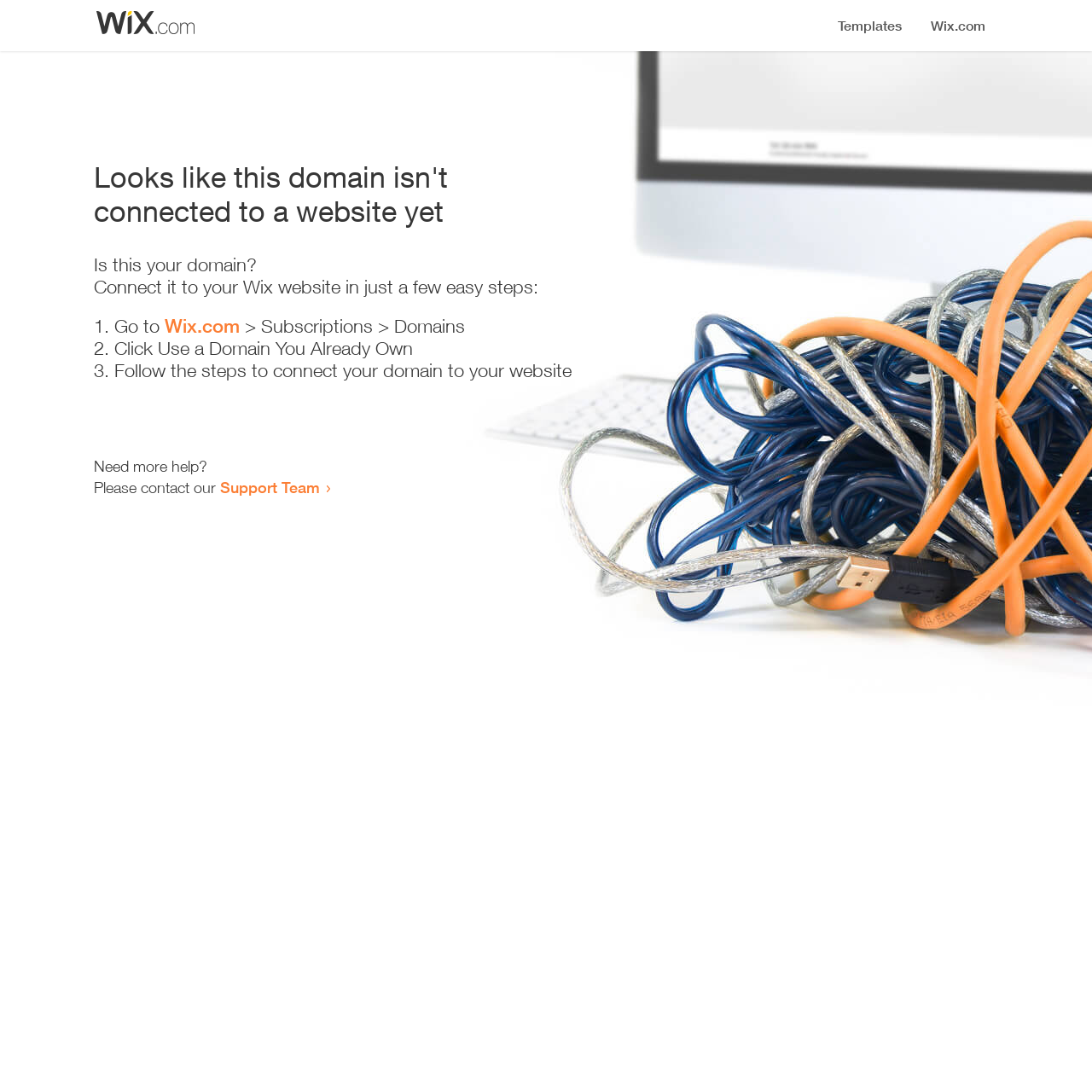How many steps are required to connect the domain to a Wix website?
Give a single word or phrase as your answer by examining the image.

3